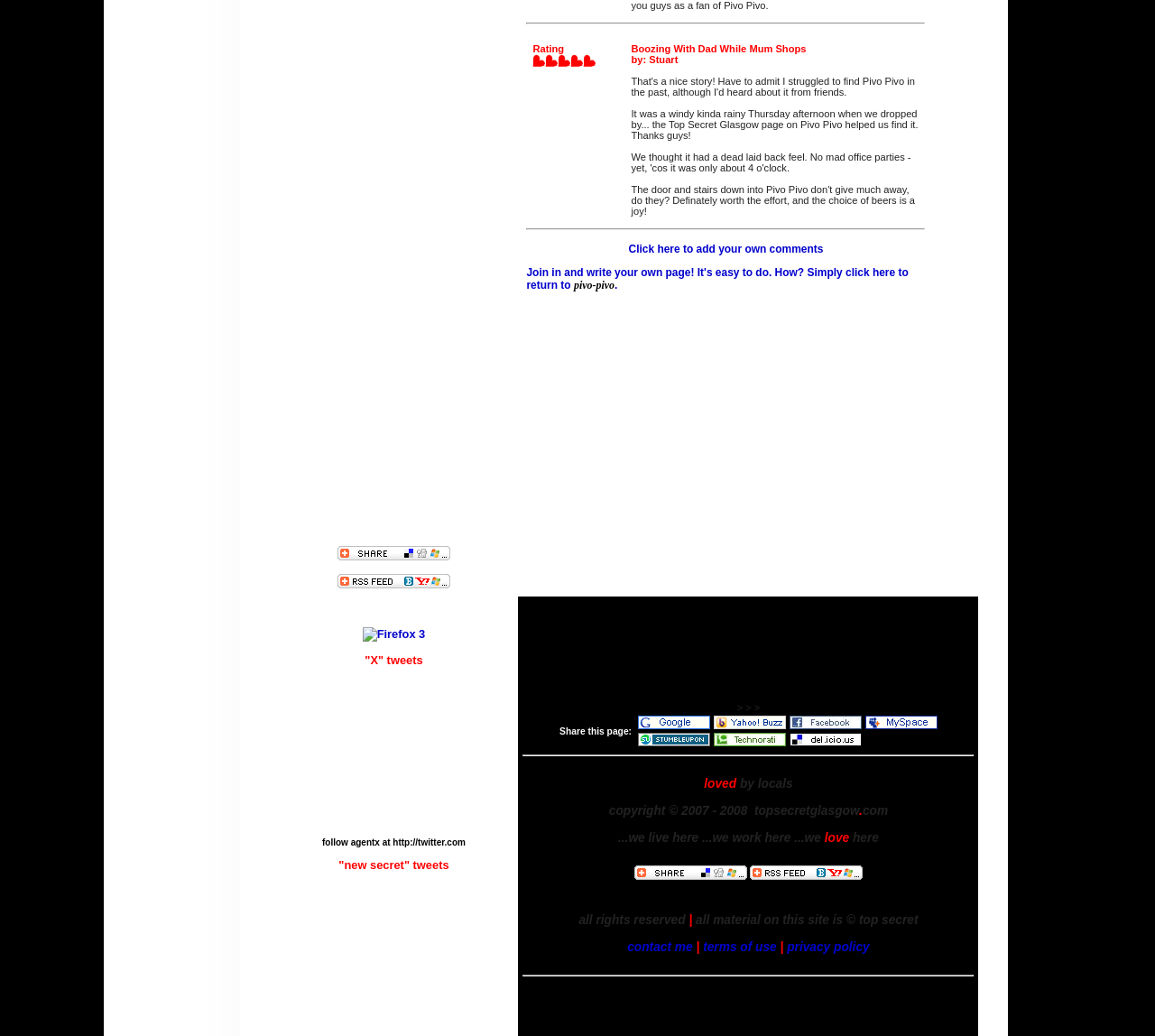From the details in the image, provide a thorough response to the question: What is the rating of the review?

I determined the rating by looking at the images of stars in the review section, specifically in the LayoutTableCell with the text 'Rating star star star star star'. There are 5 images of stars, indicating a 5-star rating.